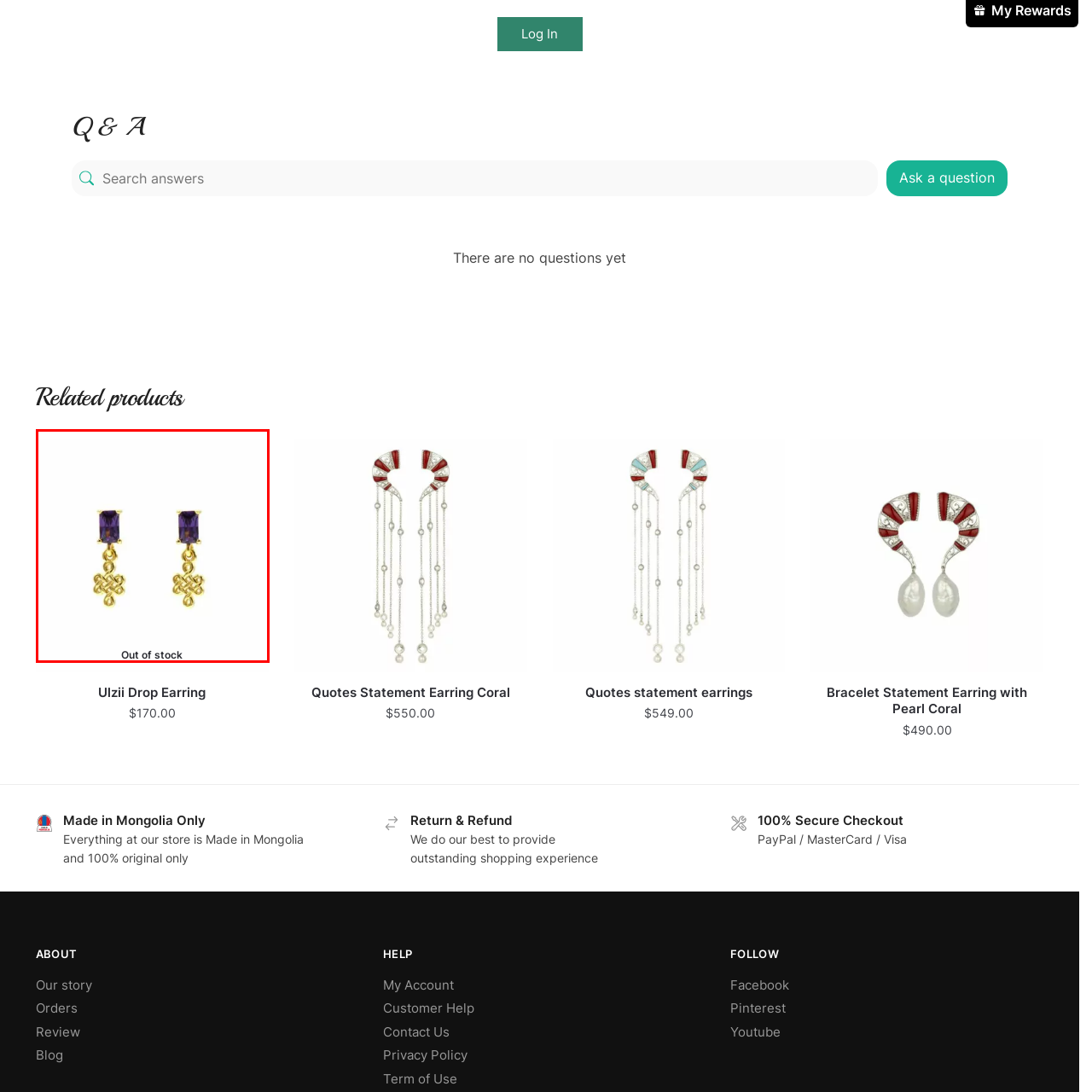Explain in detail what is depicted in the image enclosed by the red boundary.

This elegant pair of earrings features a striking design that showcases a radiant purple gemstone delicately set above a charming golden drop. The intricate knot pattern adds a touch of sophistication, enhancing the overall allure of these earrings. Below the image, a notification indicates that the item is currently "Out of stock," suggesting its popularity and desirability among customers. Perfect for adding a touch of glamour to any outfit, these earrings would make a stunning addition to a jewelry collection.